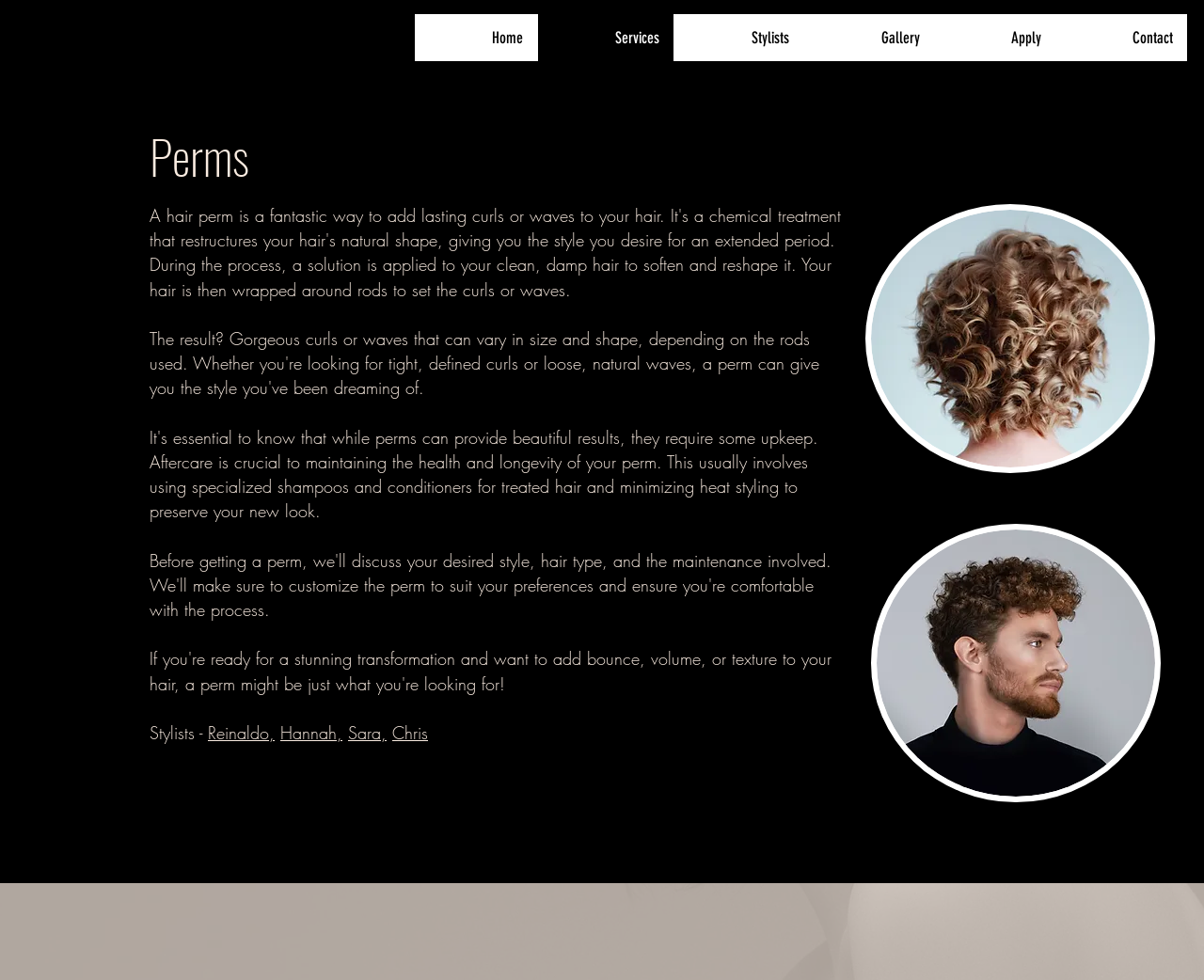Please answer the following question using a single word or phrase: 
What is the name of the salon?

Killer Mane Salon